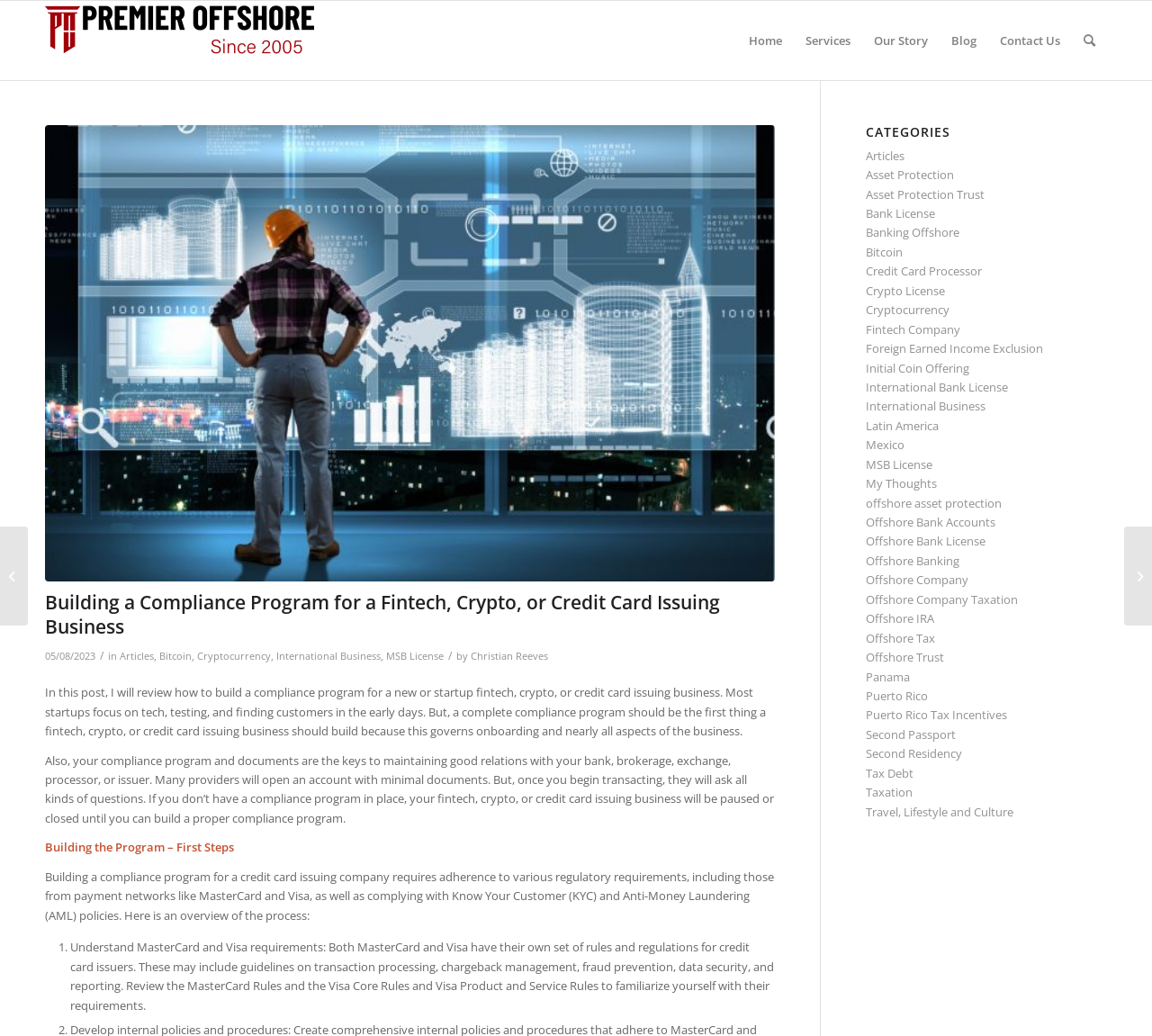Locate the bounding box coordinates of the element that needs to be clicked to carry out the instruction: "Learn more about 'MSB License'". The coordinates should be given as four float numbers ranging from 0 to 1, i.e., [left, top, right, bottom].

[0.335, 0.627, 0.385, 0.639]